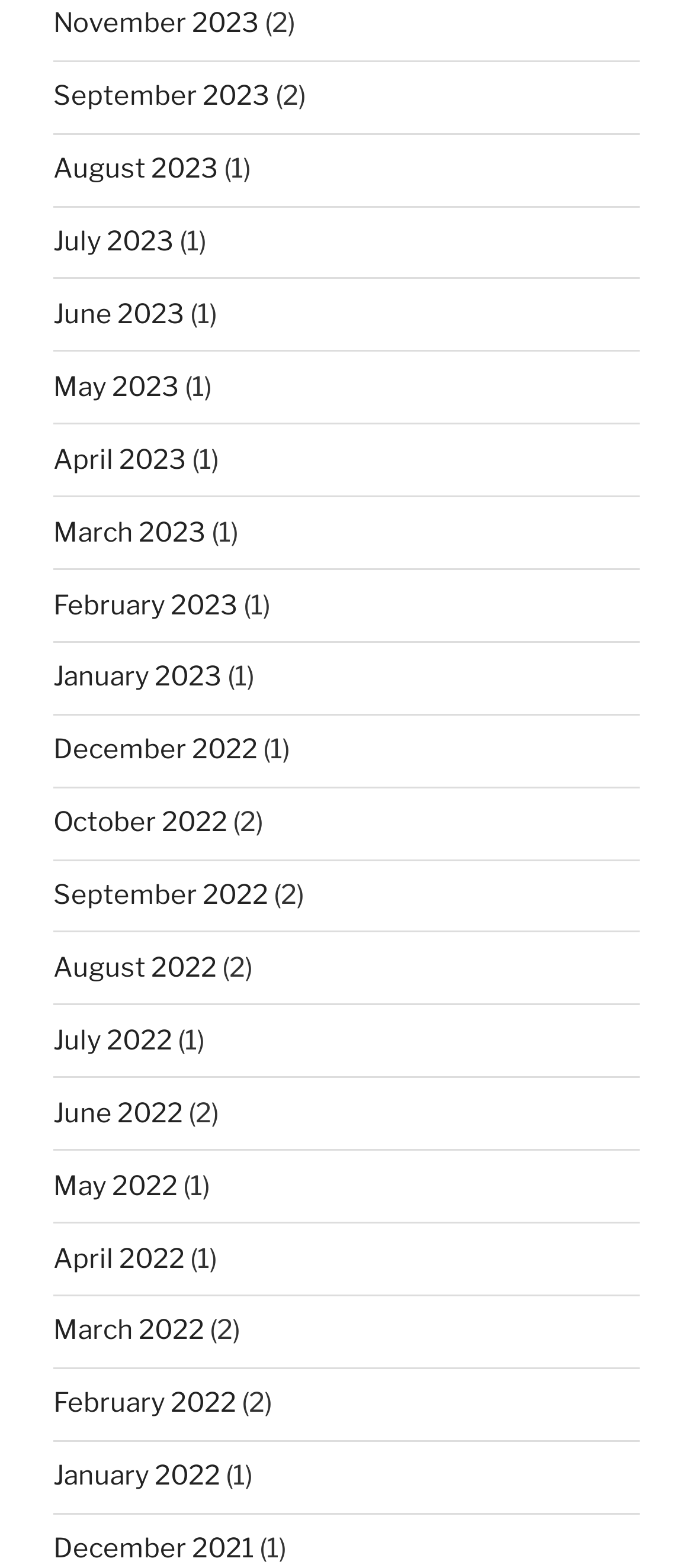Pinpoint the bounding box coordinates of the area that should be clicked to complete the following instruction: "View November 2023". The coordinates must be given as four float numbers between 0 and 1, i.e., [left, top, right, bottom].

[0.077, 0.005, 0.374, 0.025]